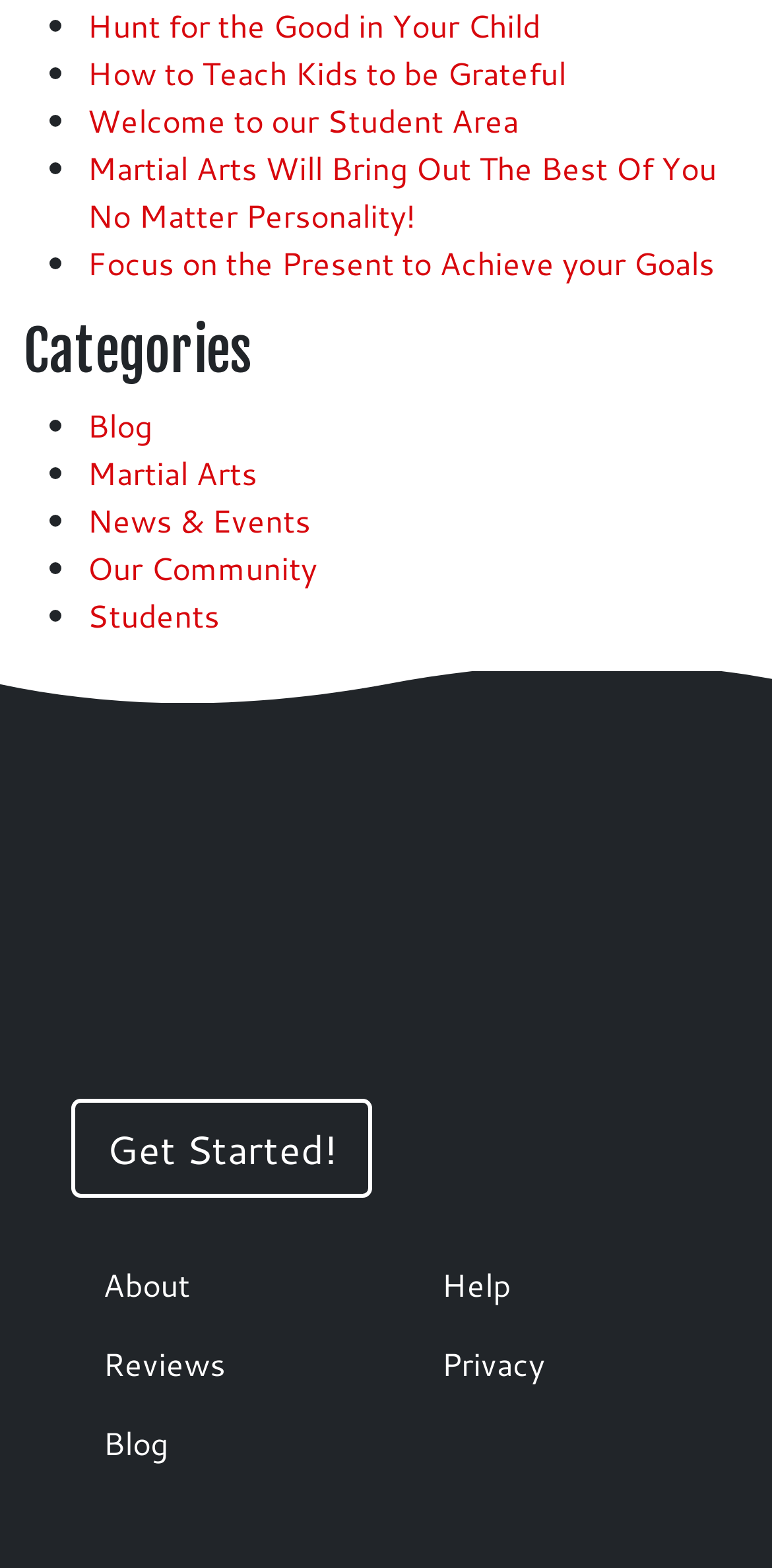What is the purpose of the button at the bottom of the page?
Answer with a single word or short phrase according to what you see in the image.

Get Started